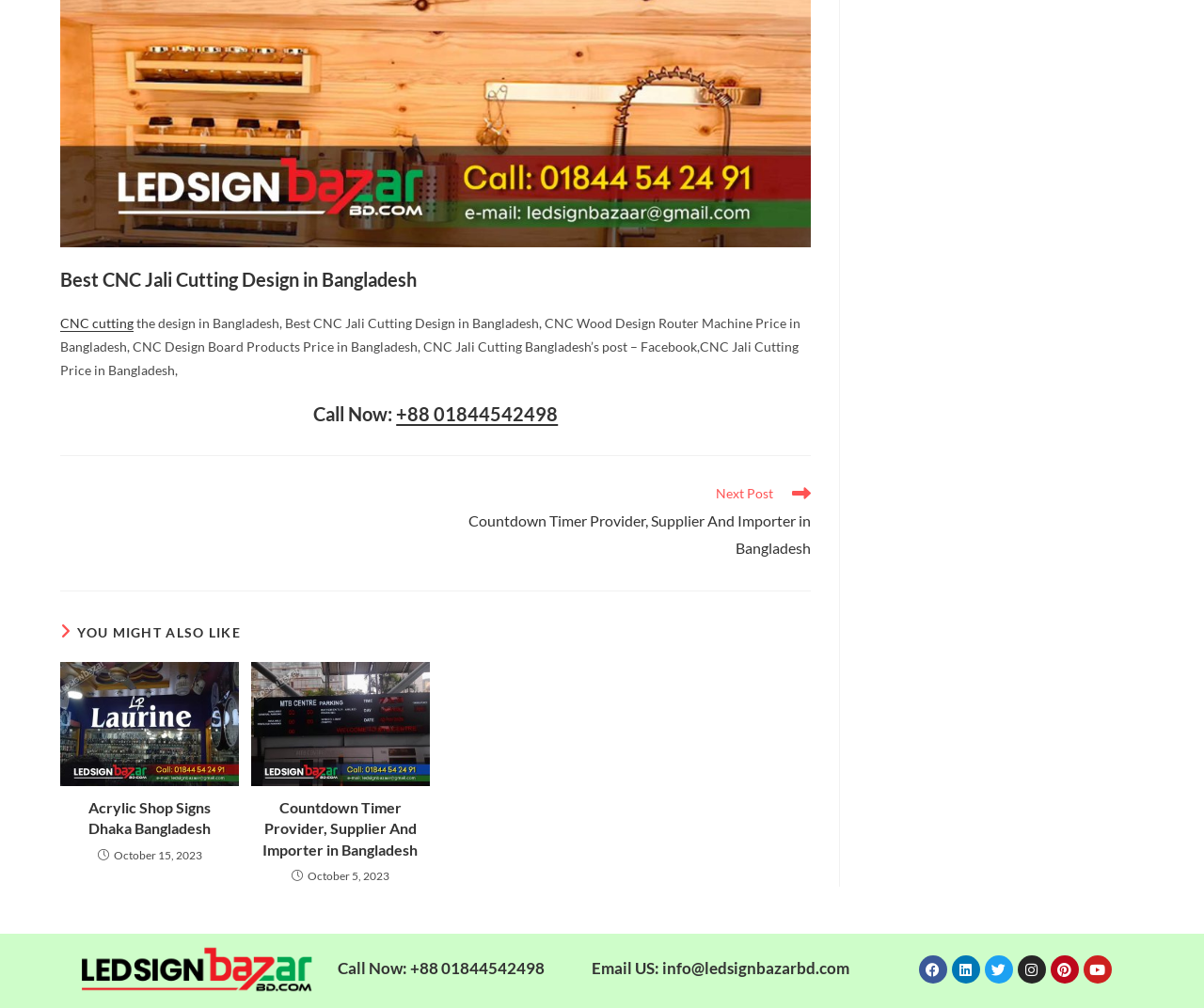Respond concisely with one word or phrase to the following query:
What is the topic of the article with the image above the 'October 15, 2023' timestamp?

Acrylic Shop Signs Dhaka Bangladesh